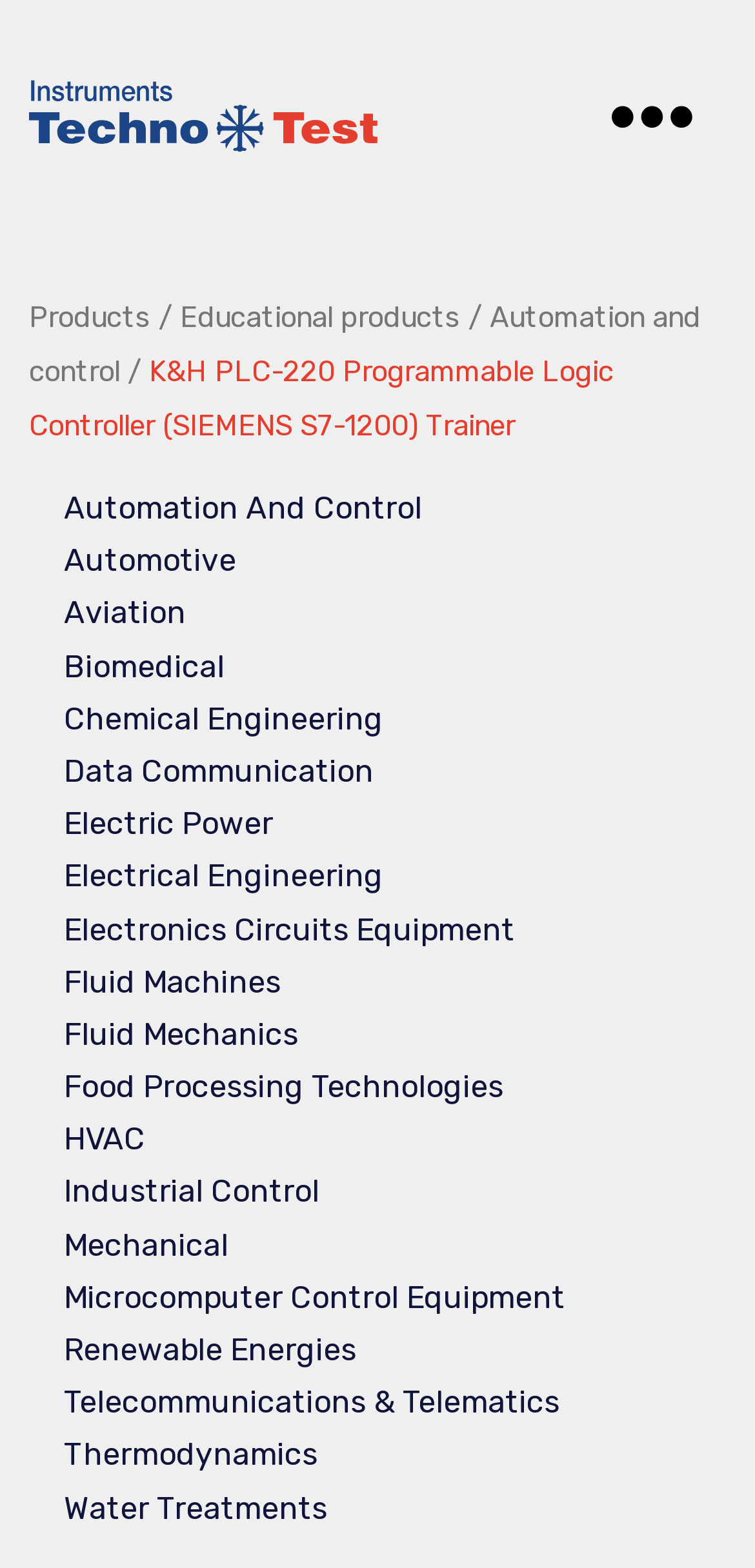Could you locate the bounding box coordinates for the section that should be clicked to accomplish this task: "Search for something".

None